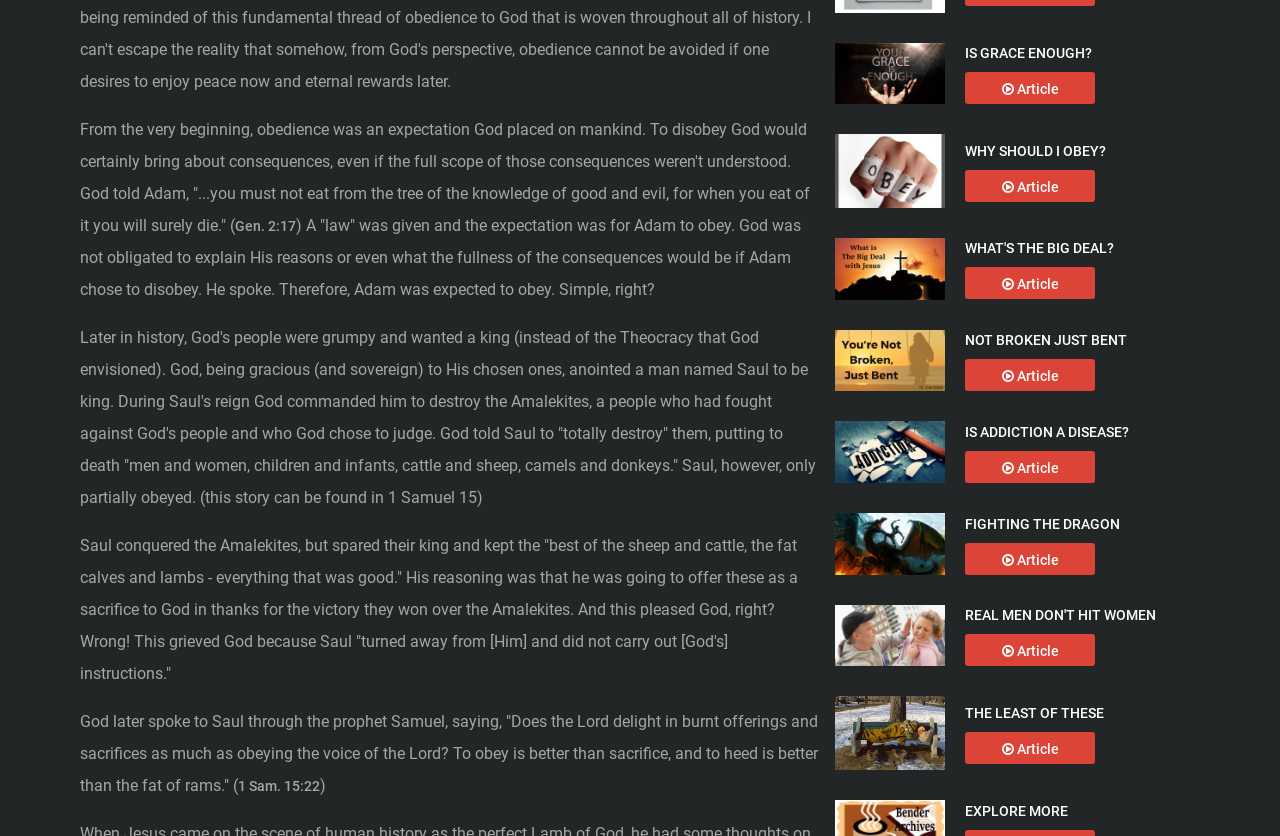What is the consequence of disobeying God?
Provide a one-word or short-phrase answer based on the image.

death